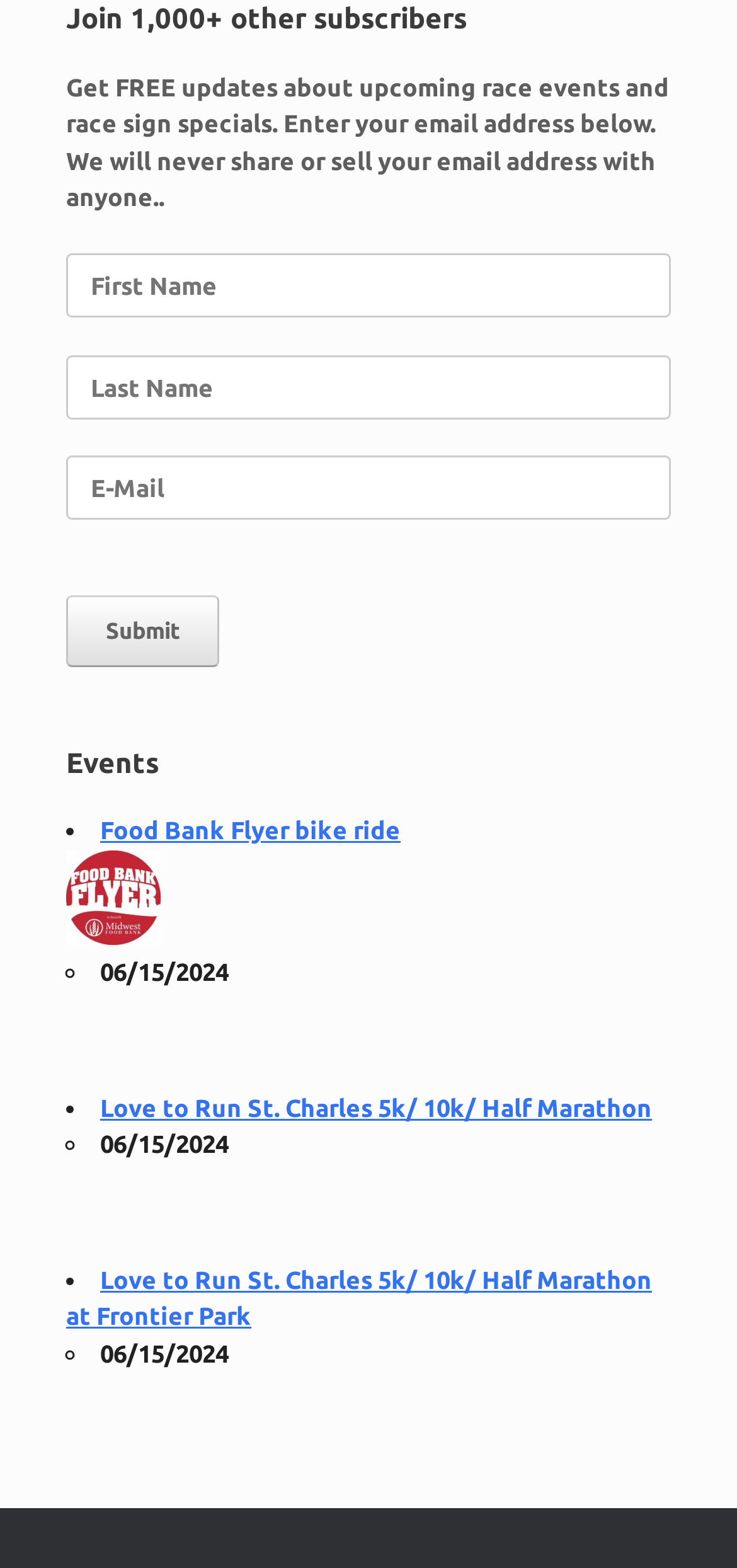From the element description Food Bank Flyer bike ride, predict the bounding box coordinates of the UI element. The coordinates must be specified in the format (top-left x, top-left y, bottom-right x, bottom-right y) and should be within the 0 to 1 range.

[0.136, 0.521, 0.544, 0.538]